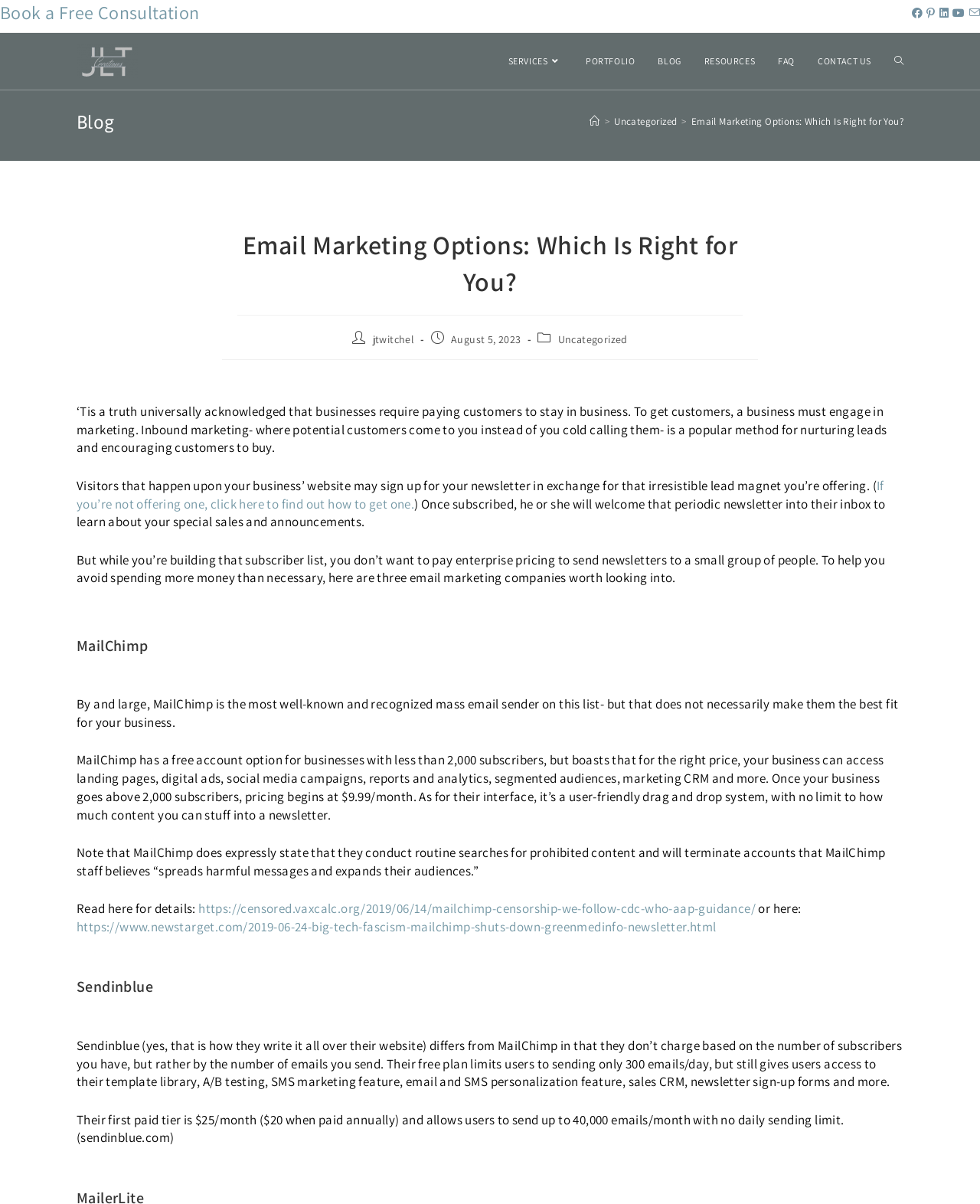Determine the bounding box coordinates of the UI element that matches the following description: "Contact Us". The coordinates should be four float numbers between 0 and 1 in the format [left, top, right, bottom].

[0.823, 0.027, 0.901, 0.074]